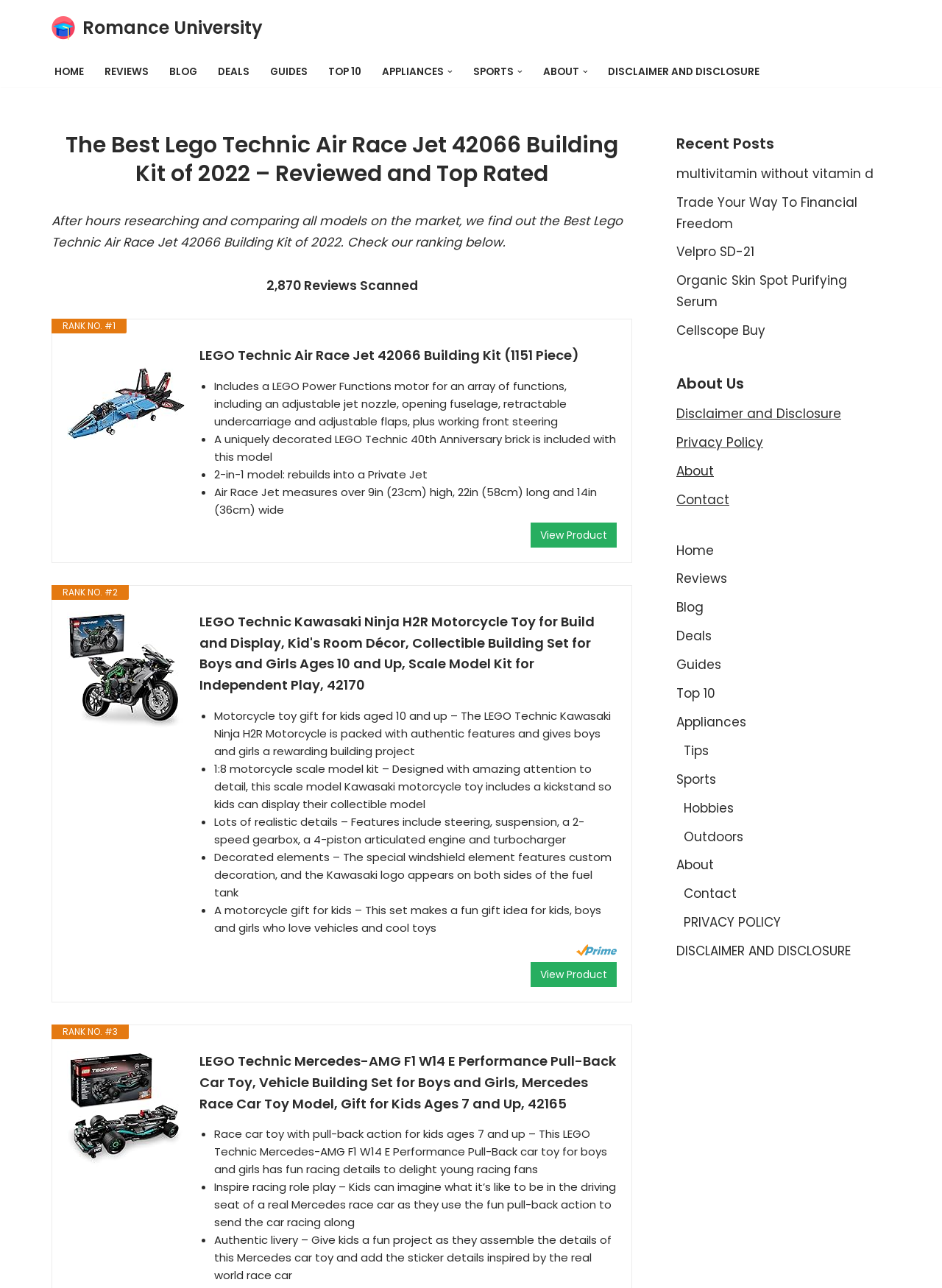How many reviews were scanned?
Answer the question with a detailed and thorough explanation.

According to the webpage, it is stated that '2,870 Reviews Scanned', indicating that 2,870 reviews were scanned to determine the best products.